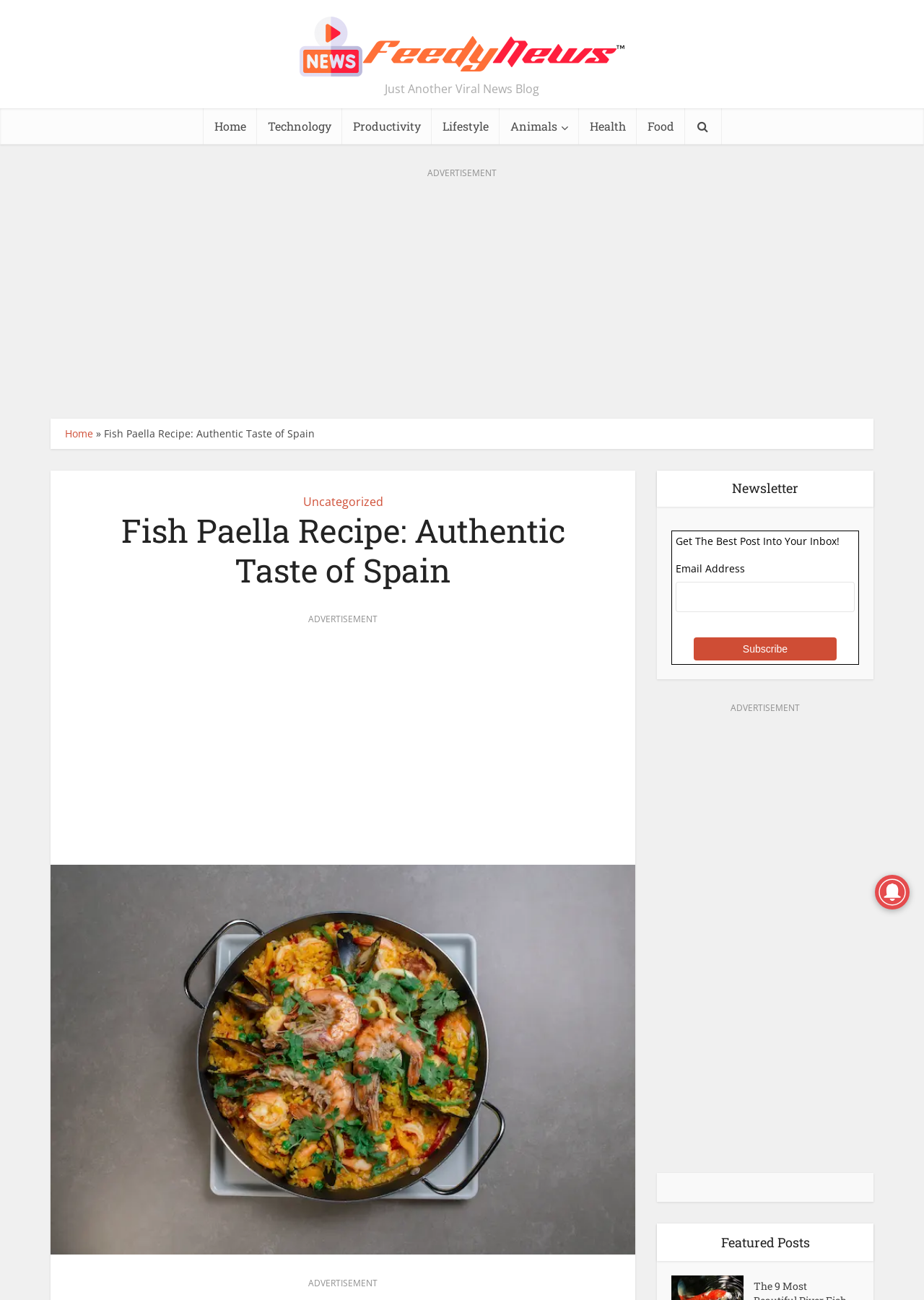Identify the bounding box of the UI element that matches this description: "name="mc_signup_submit" value="Subscribe"".

[0.751, 0.49, 0.906, 0.508]